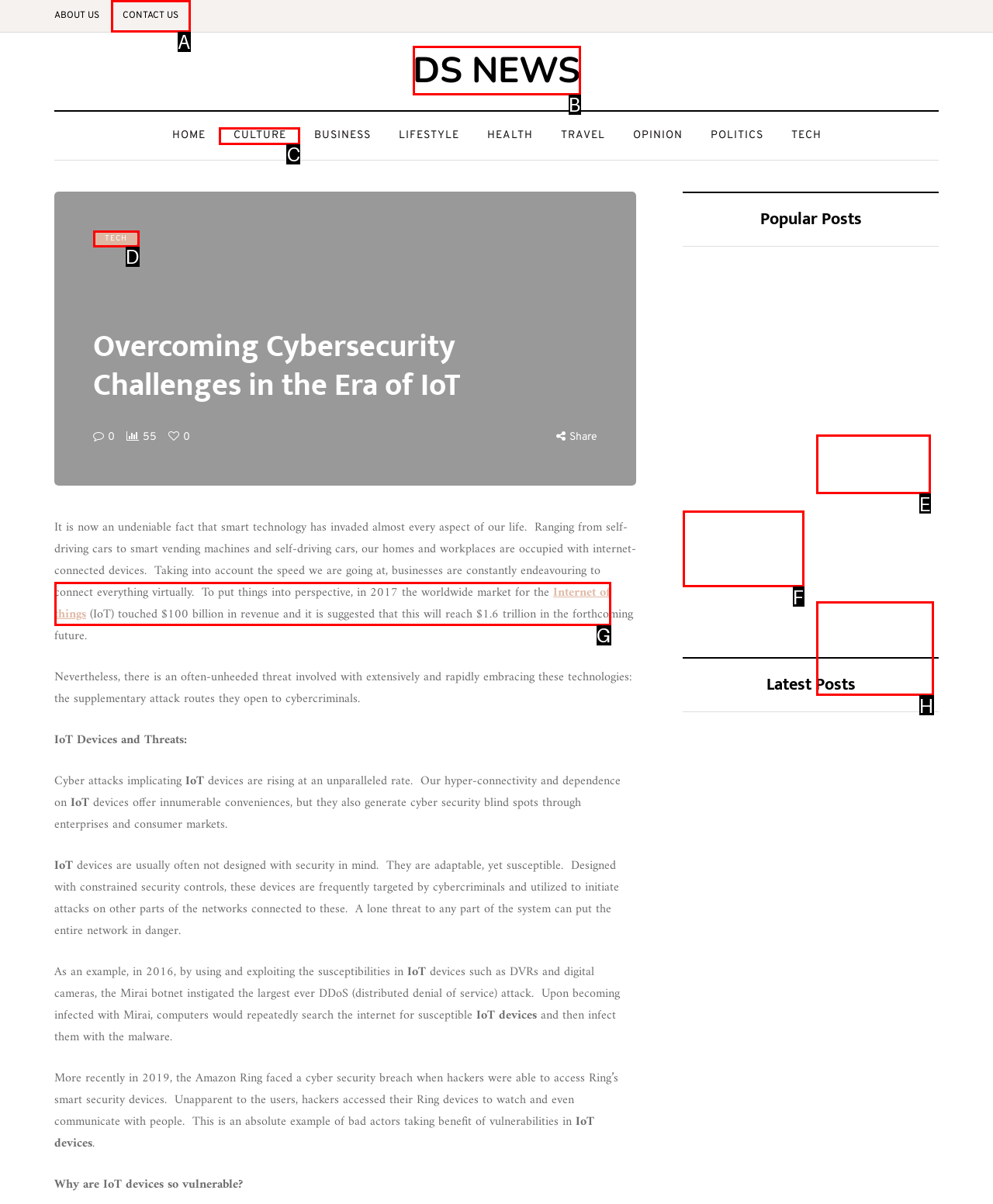Identify the HTML element that best matches the description: DS NEWS. Provide your answer by selecting the corresponding letter from the given options.

B